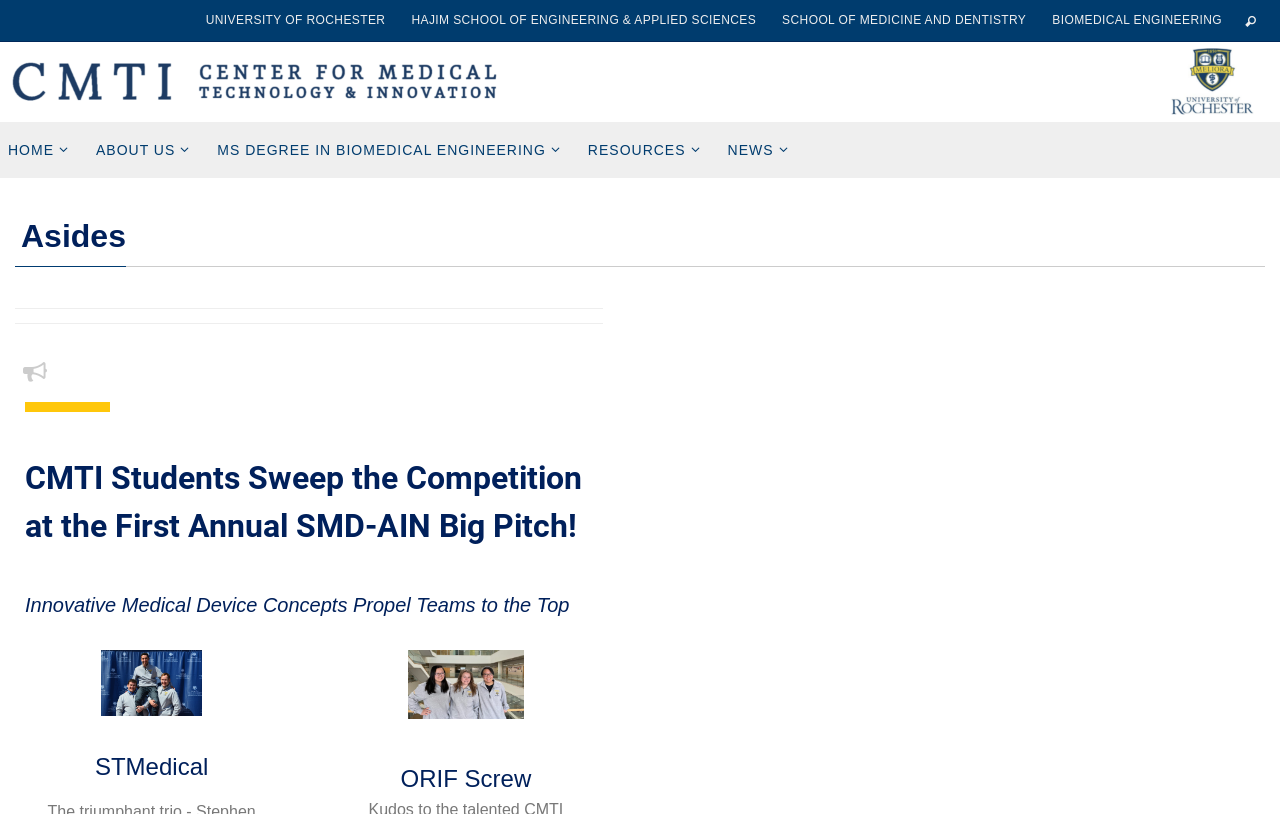What is the name of the medical device concept?
Give a thorough and detailed response to the question.

The answer can be found by looking at the headings on the webpage, where 'ORIF Screw' is listed as one of the headings, likely related to a medical device concept.